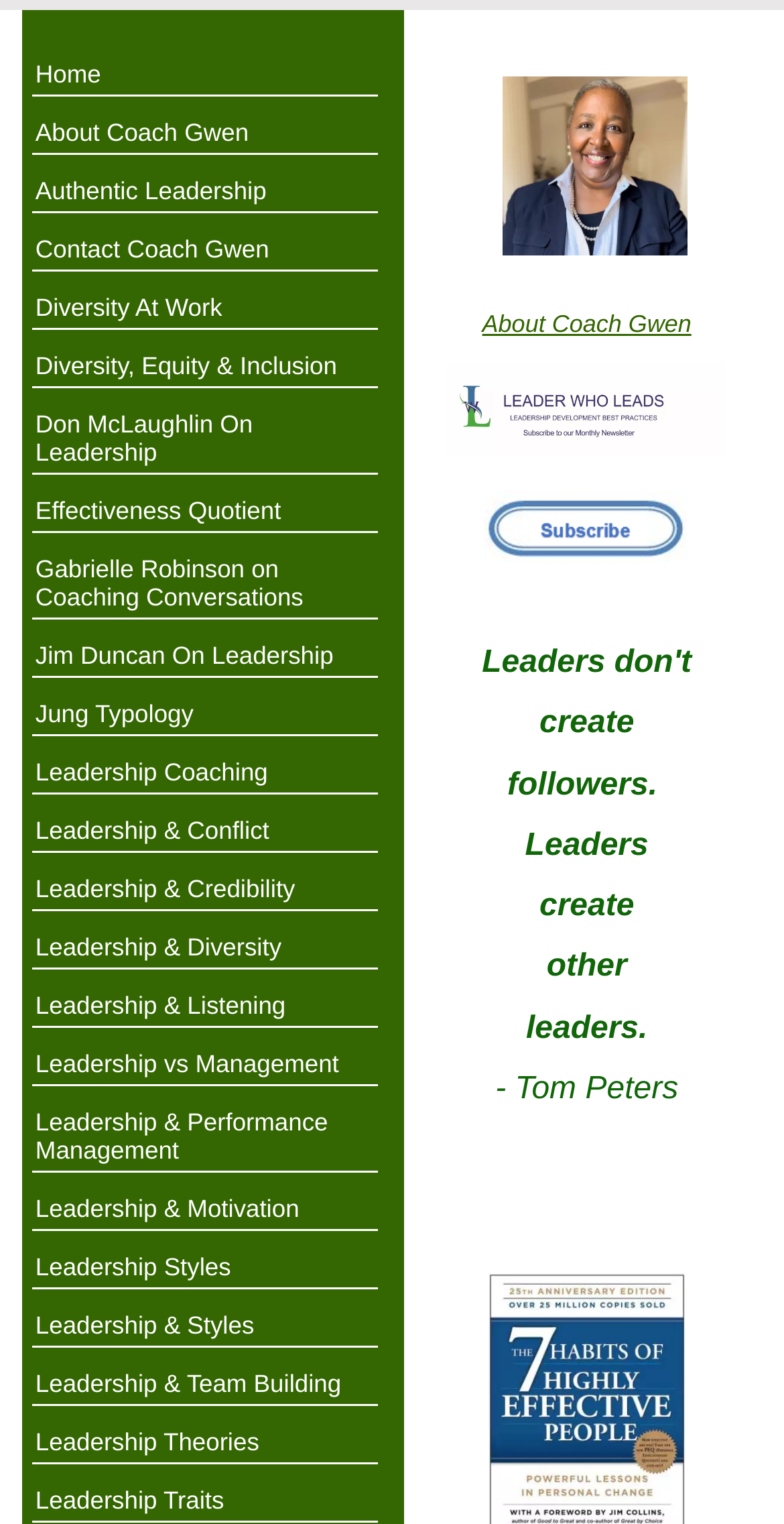Reply to the question with a single word or phrase:
Who is quoted on the webpage?

Tom Peters